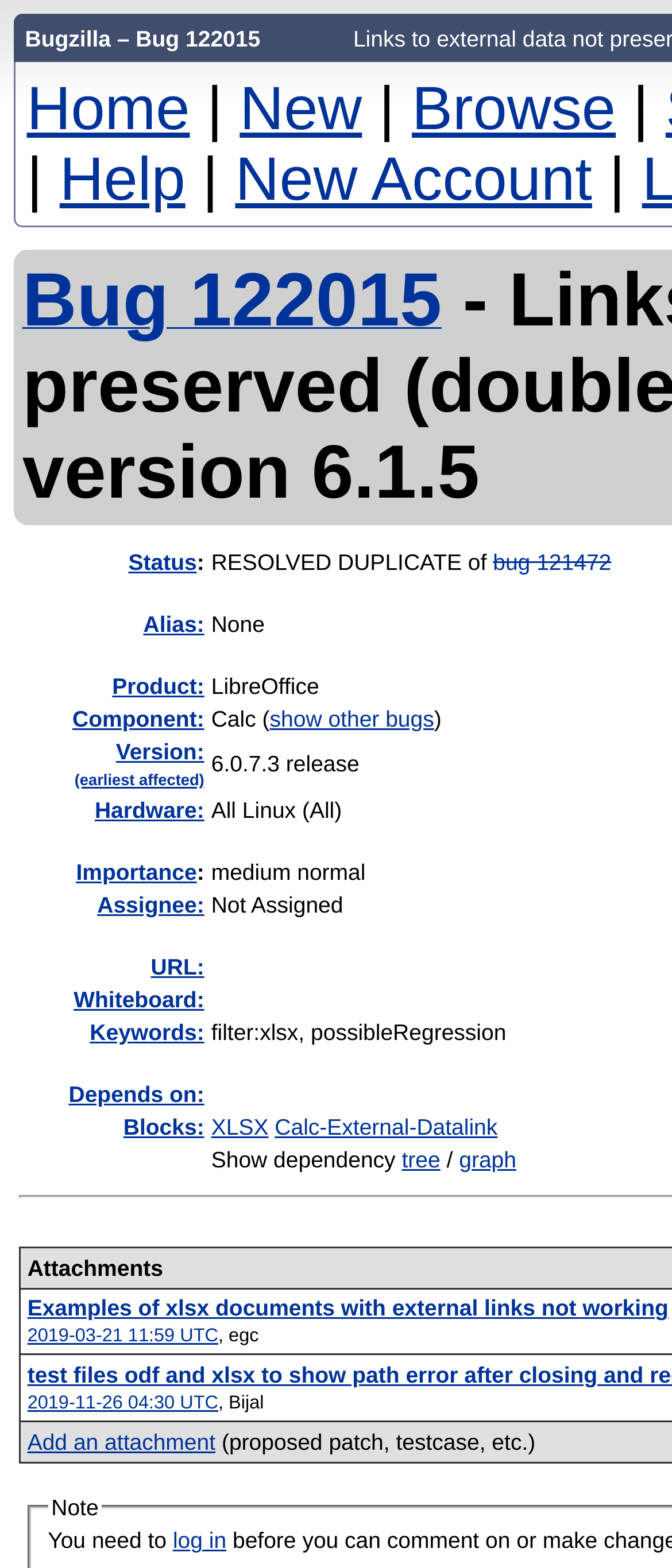Create a detailed description of the webpage's content and layout.

This webpage appears to be a bug tracking page, specifically for bug 122015. At the top, there is a header section with links to "Home", "New", "Browse", and "Help". Below this, there is a section with a title "Bug 122015 – Links to external data not preserved (doubled) for XLSX saving in Linux version 6.1.5".

The main content of the page is divided into several sections, each with a row header describing a specific attribute of the bug, such as "Status:", "Alias:", "Product:", and so on. Each of these sections contains links to related information, such as the status of the bug, the product it affects, and the version of the software involved.

There are 13 sections in total, each with a row header and links to related information. Some of these sections have additional links, such as "show other bugs" and "tree" and "graph" views. At the bottom of the page, there are links to examples of xlsx documents with external links not working, as well as a section with comments and attachments related to the bug.

Overall, the page provides a detailed view of bug 122015, with links to related information and a history of comments and attachments.